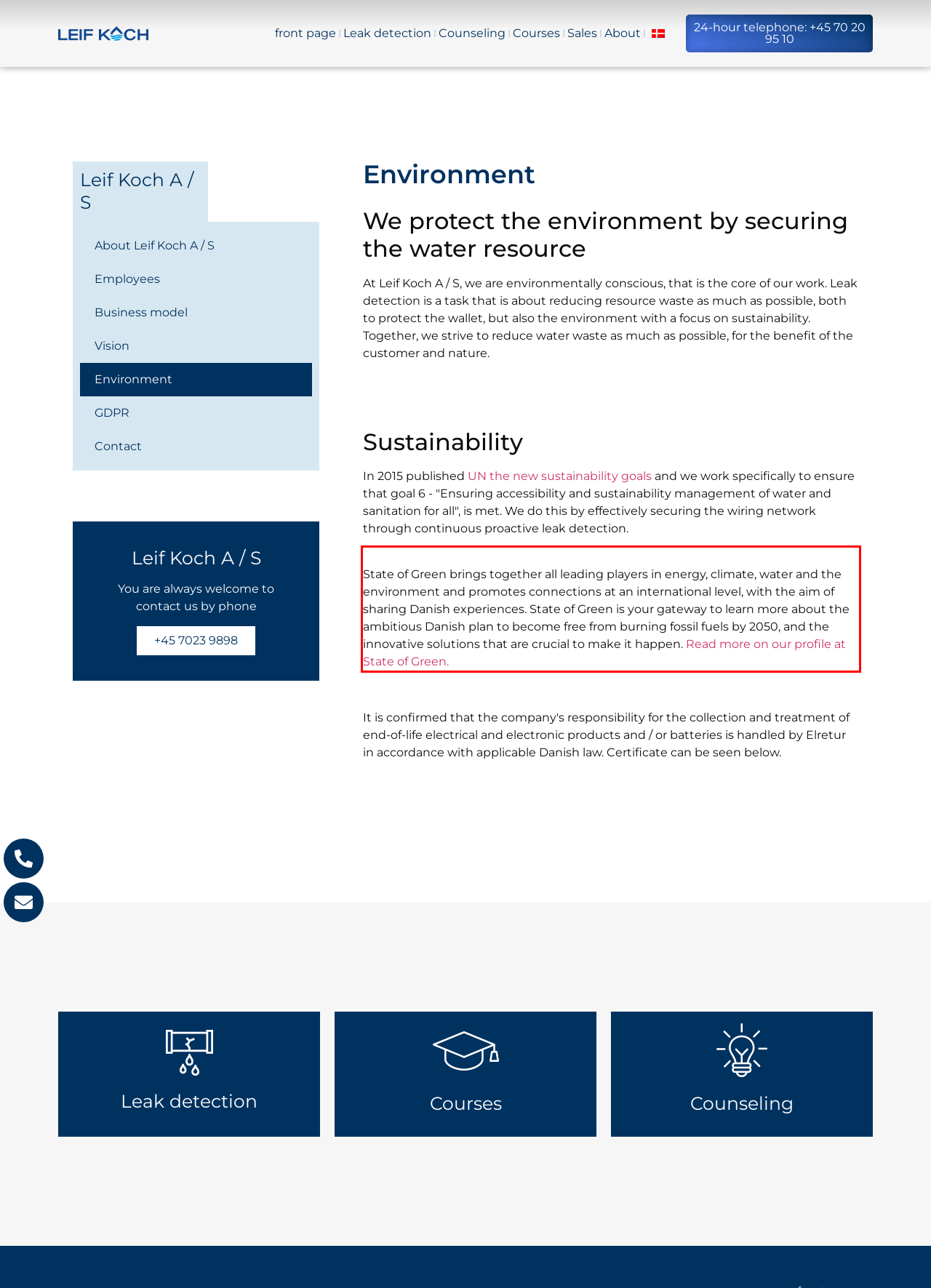Given the screenshot of a webpage, identify the red rectangle bounding box and recognize the text content inside it, generating the extracted text.

State of Green brings together all leading players in energy, climate, water and the environment and promotes connections at an international level, with the aim of sharing Danish experiences. State of Green is your gateway to learn more about the ambitious Danish plan to become free from burning fossil fuels by 2050, and the innovative solutions that are crucial to make it happen. Read more on our profile at State of Green.